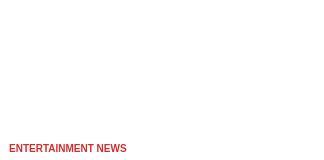Using the elements shown in the image, answer the question comprehensively: What is the tone of the article?

The tone of the article is reflective because it explores Chris Evans' personal thoughts and feelings about playing Captain America, and the challenges he faced in doing so, which suggests a introspective and contemplative tone.